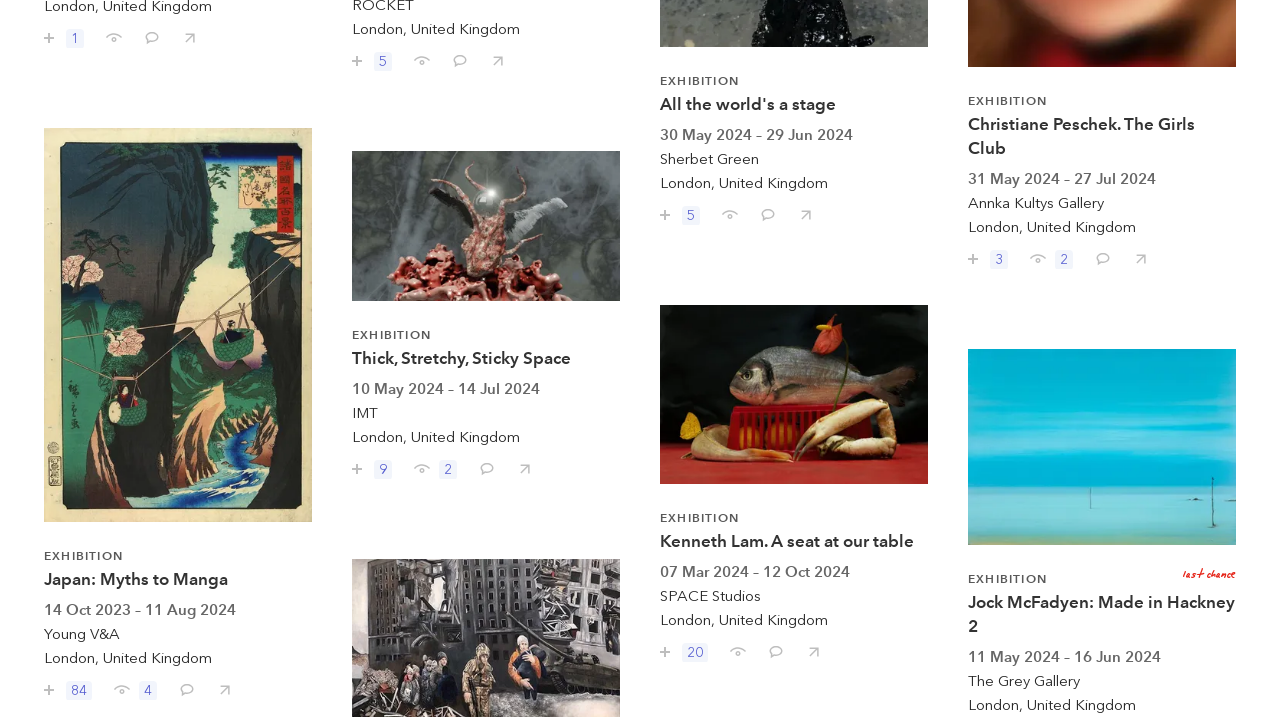Based on what you see in the screenshot, provide a thorough answer to this question: How many comments are on the 'Cedric Christie : Oblivious To Your Own Career' post?

I found the answer by looking at the StaticText element with the text '5' which is a child of the button element with the text 'Save Cedric Christie : Oblivious To Your Own Career'.